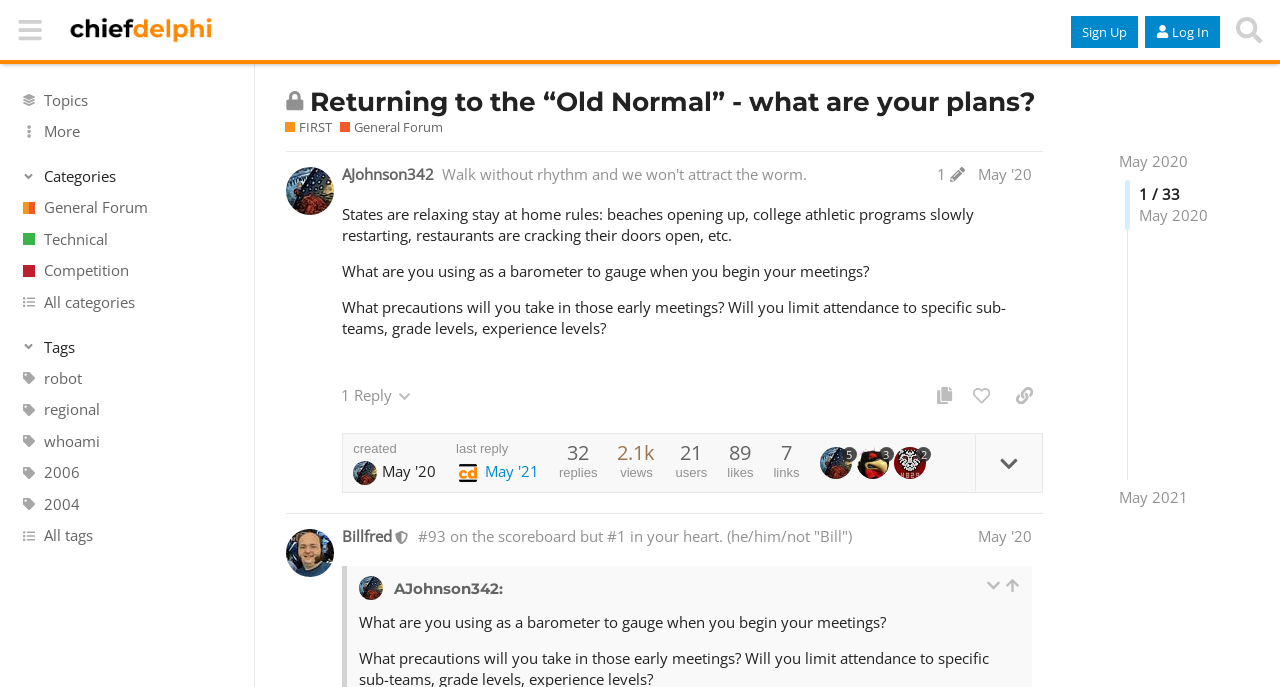What is the topic of this discussion?
Please elaborate on the answer to the question with detailed information.

I determined the topic of this discussion by looking at the heading element with the text 'Returning to the “Old Normal” - what are your plans?' which is a clear indication of the topic being discussed.